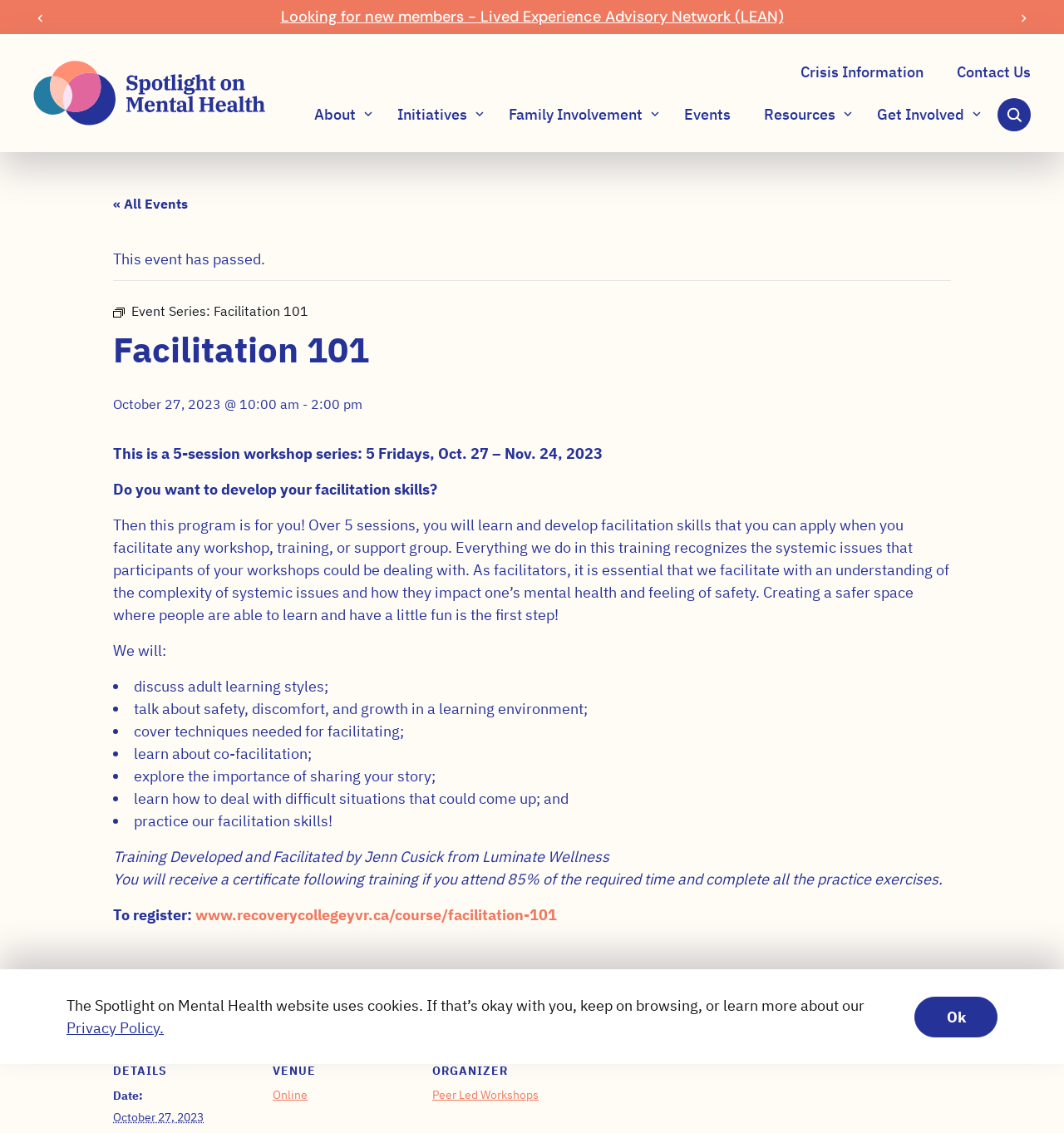Please identify the bounding box coordinates of the element on the webpage that should be clicked to follow this instruction: "Click on the 'Entertainment' link". The bounding box coordinates should be given as four float numbers between 0 and 1, formatted as [left, top, right, bottom].

None